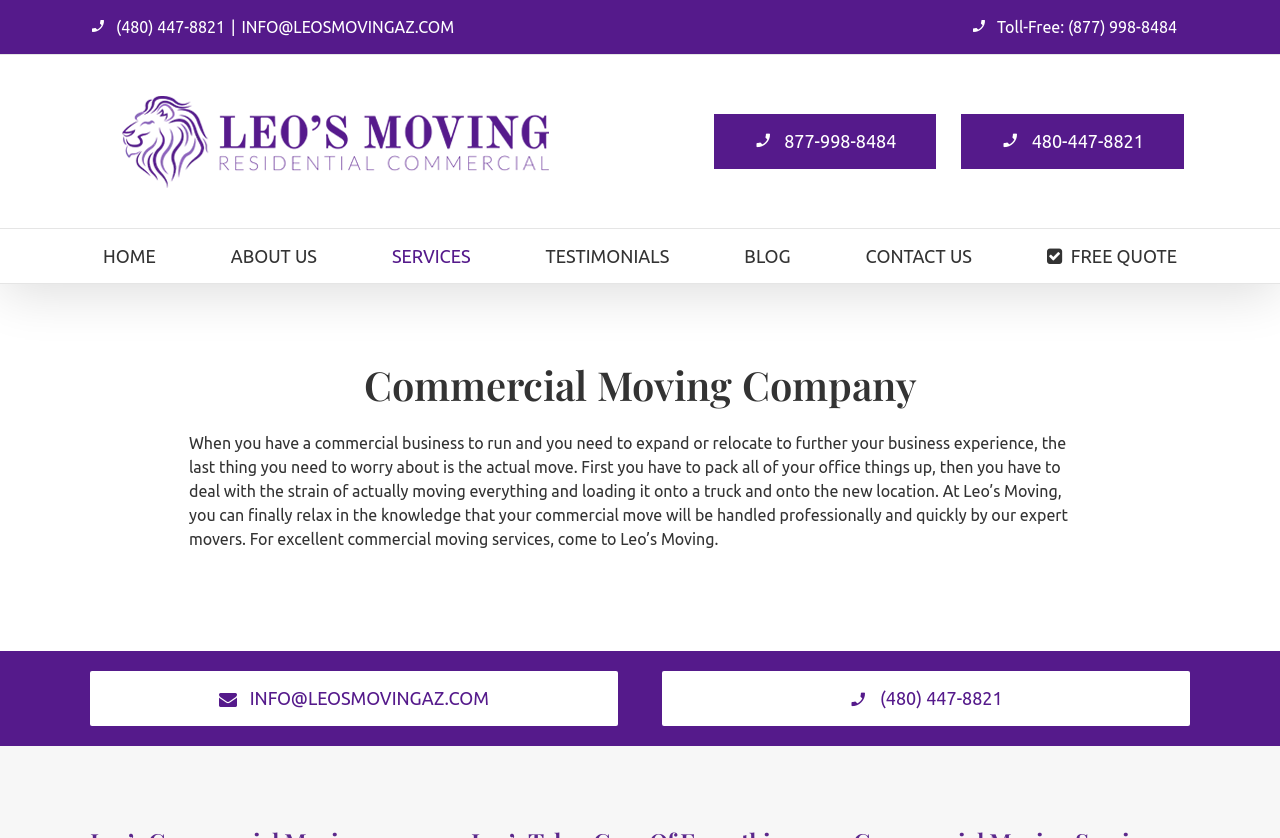Identify the main title of the webpage and generate its text content.

Commercial Moving Company